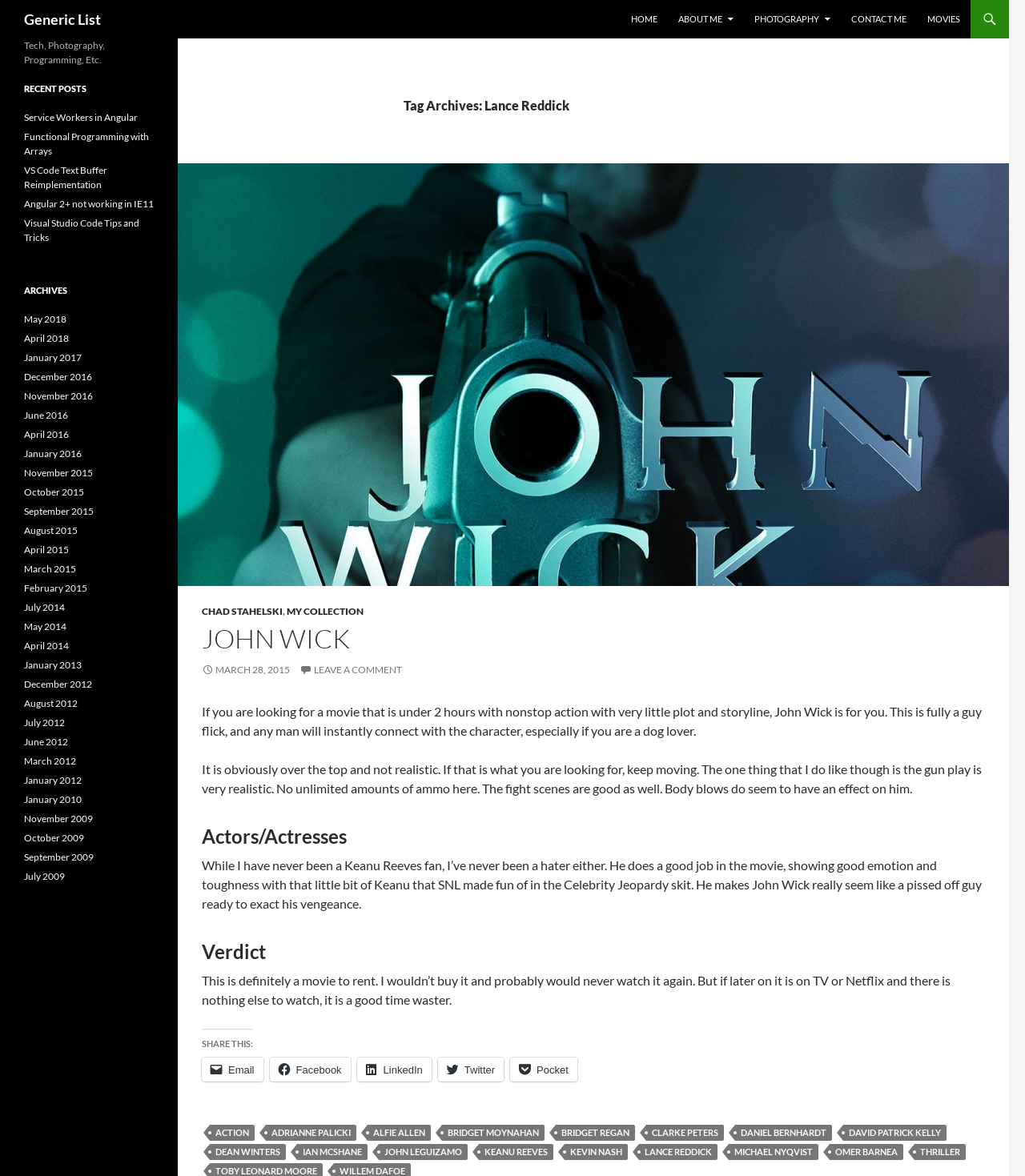Who is the actor mentioned in the article?
Give a comprehensive and detailed explanation for the question.

The article mentions the actor Keanu Reeves, who is the main character in the movie John Wick. His name is mentioned in the text 'While I have never been a Keanu Reeves fan, I’ve never been a hater either.'